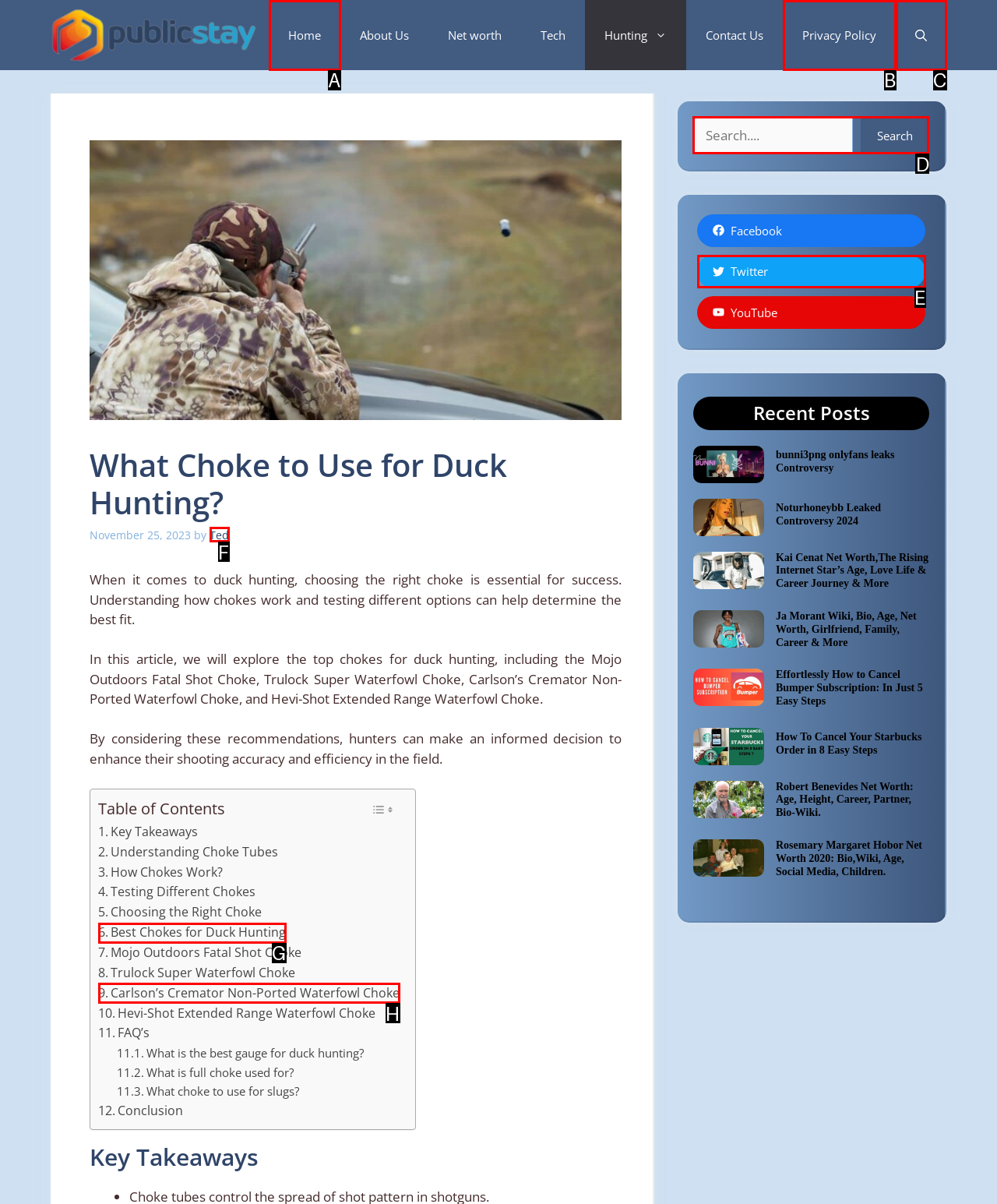Identify which lettered option to click to carry out the task: Search for something. Provide the letter as your answer.

D